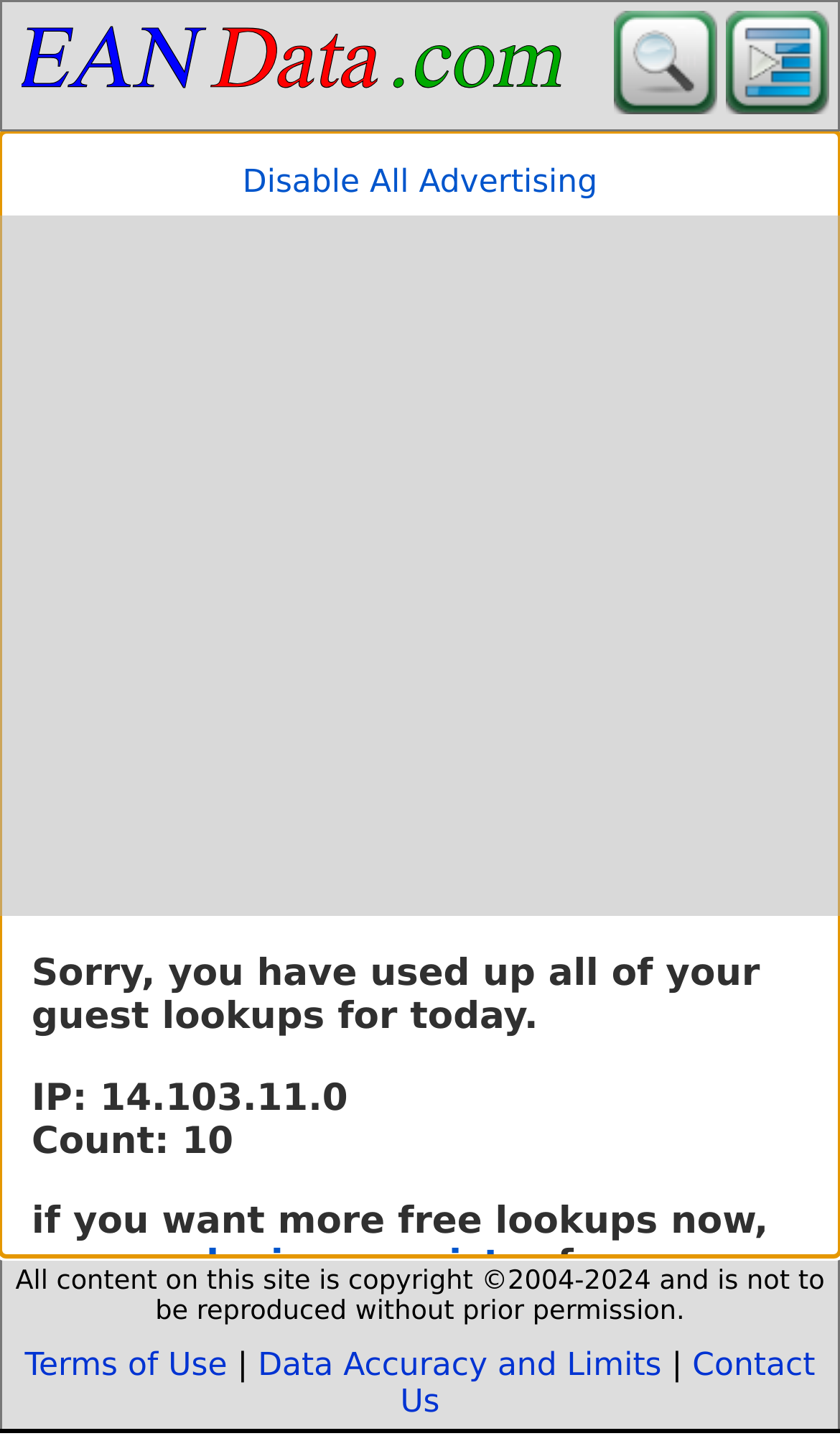Please identify the bounding box coordinates of the clickable area that will allow you to execute the instruction: "Search for a product".

[0.73, 0.06, 0.853, 0.085]